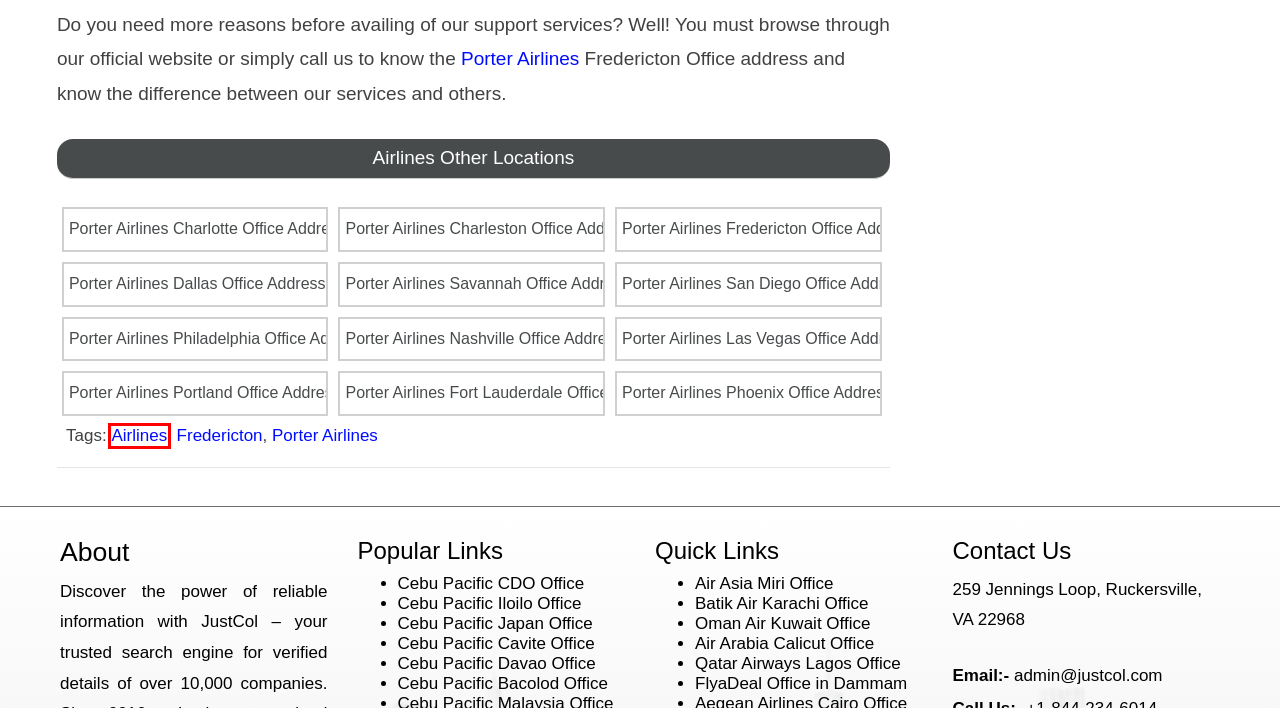You have a screenshot of a webpage where a red bounding box highlights a specific UI element. Identify the description that best matches the resulting webpage after the highlighted element is clicked. The choices are:
A. Porter Airlines San Diego Office Address +1-844-234-6014
B. Cebu Pacific Davao Office in Philippines +1-844-234-6014
C. Porter Airlines Phoenix Office Address +1-844-234-6014
D. Porter Airlines Charlotte Office Address +1-844-234-6014
E. Porter Airlines Dallas Office Address +1-844-234-6014
F. Airlines Office Address & Phone Number +1-844-234-6014
G. Porter Airlines Nashville Office Address +1-844-234-6014
H. Fredericton Archives - Justcol

F